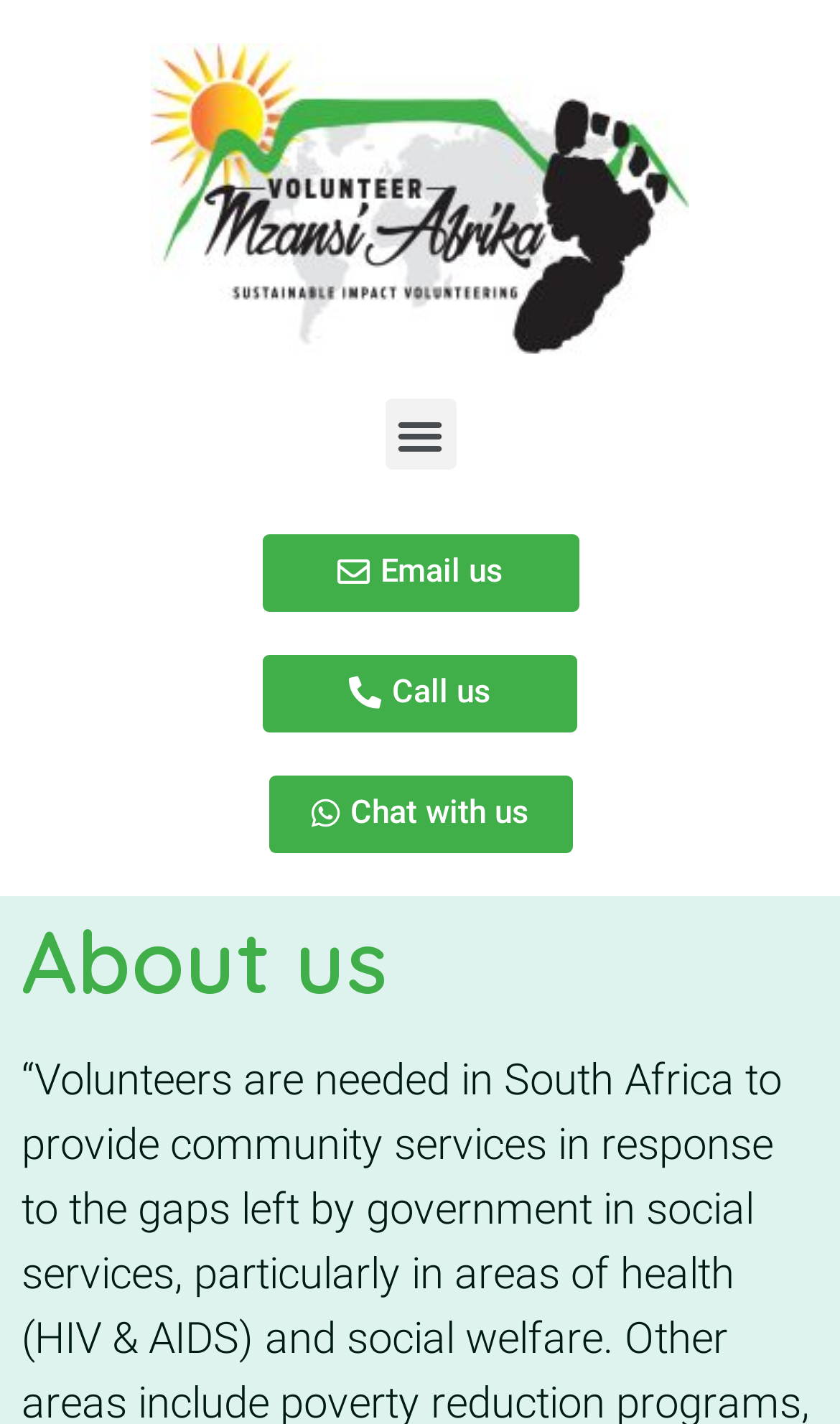How many ways are there to get in touch with VolunteerMzansiAfrika?
Please use the image to provide a one-word or short phrase answer.

3